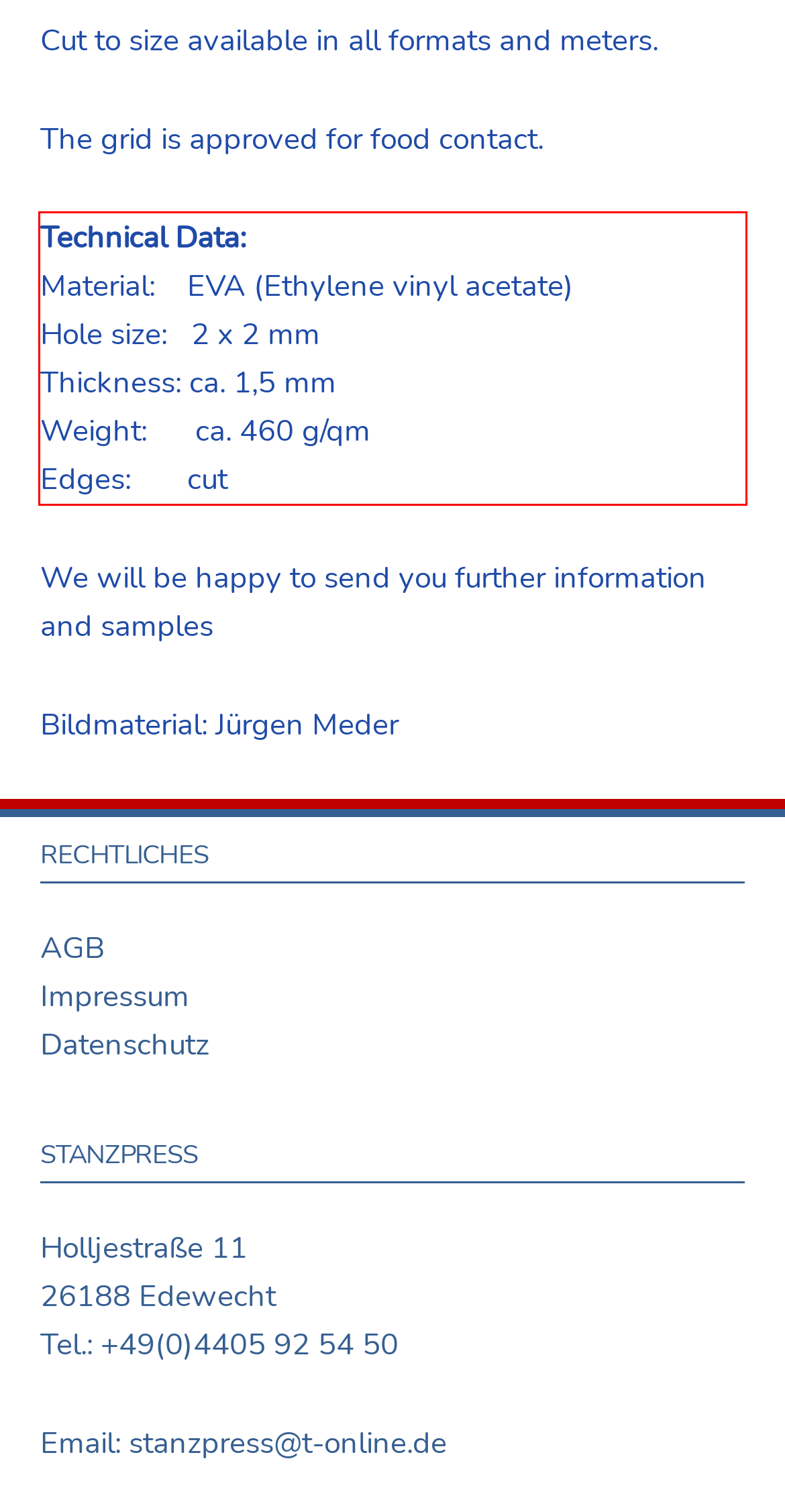Given a screenshot of a webpage with a red bounding box, extract the text content from the UI element inside the red bounding box.

Technical Data: Material: EVA (Ethylene vinyl acetate) Hole size: 2 x 2 mm Thickness: ca. 1,5 mm Weight: ca. 460 g/qm Edges: cut